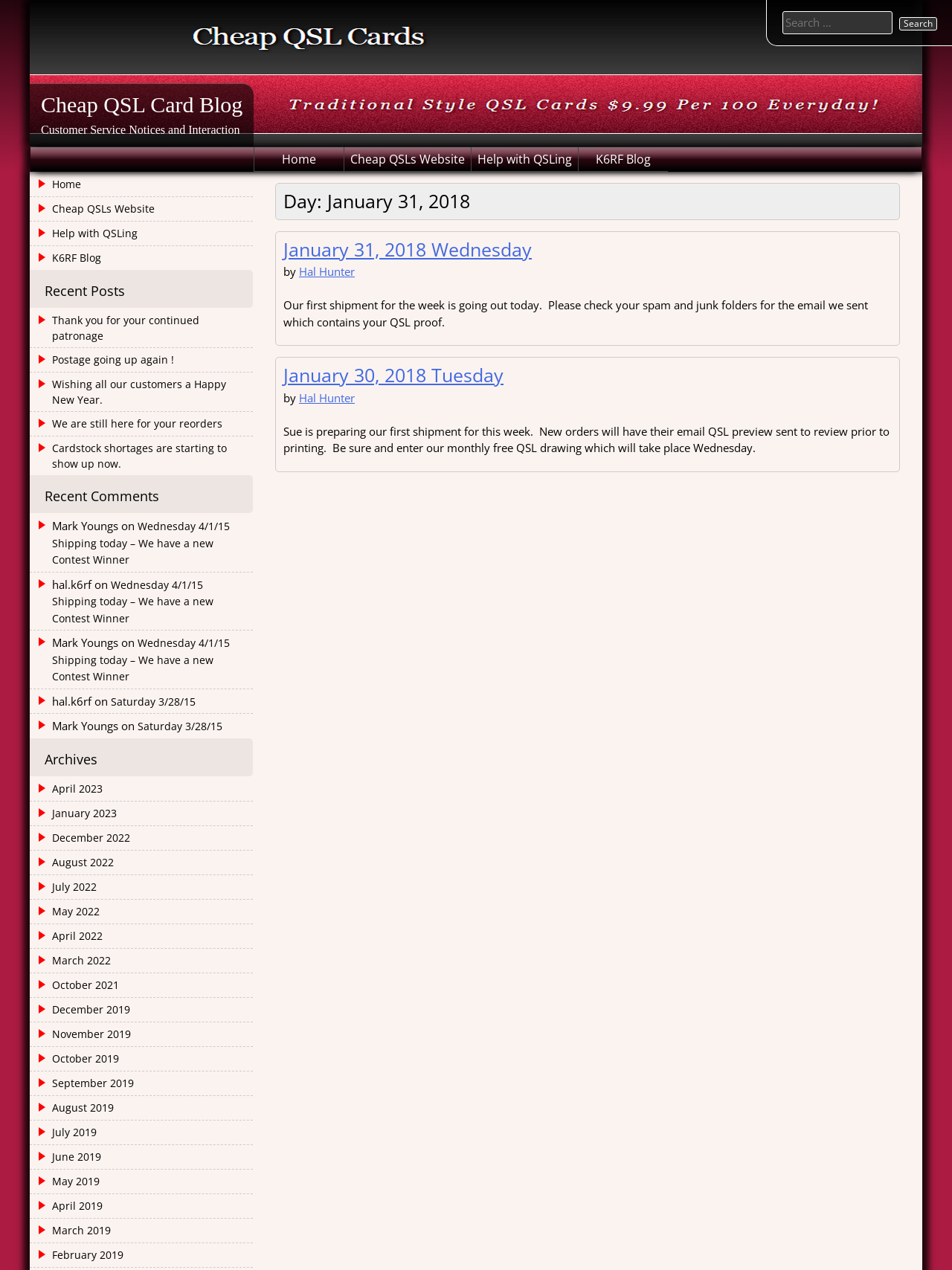How many recent posts are listed? Look at the image and give a one-word or short phrase answer.

5